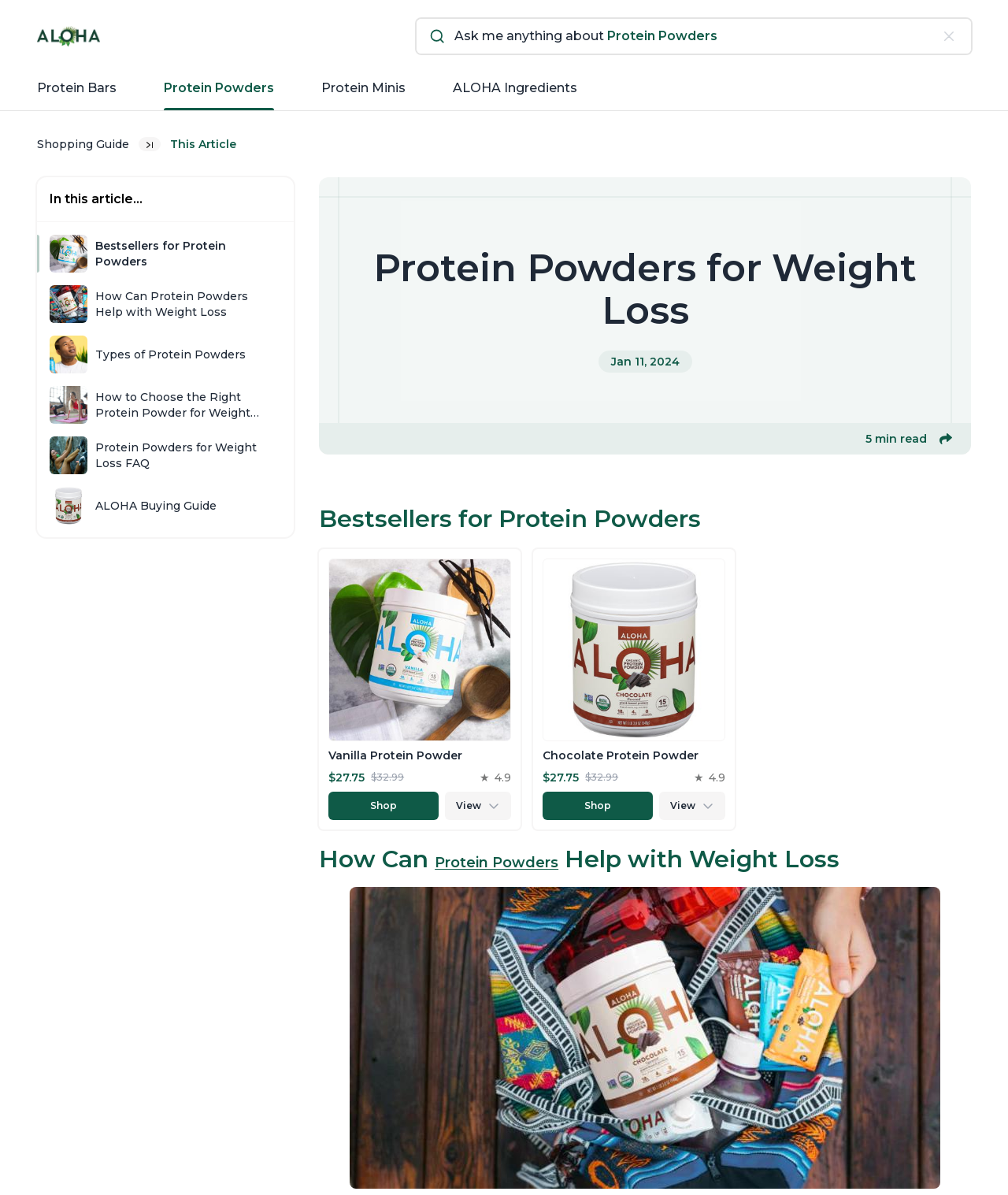How many types of protein powders are listed?
Can you give a detailed and elaborate answer to the question?

There are two types of protein powders listed on the webpage, which are Vanilla Protein Powder and Chocolate Protein Powder.